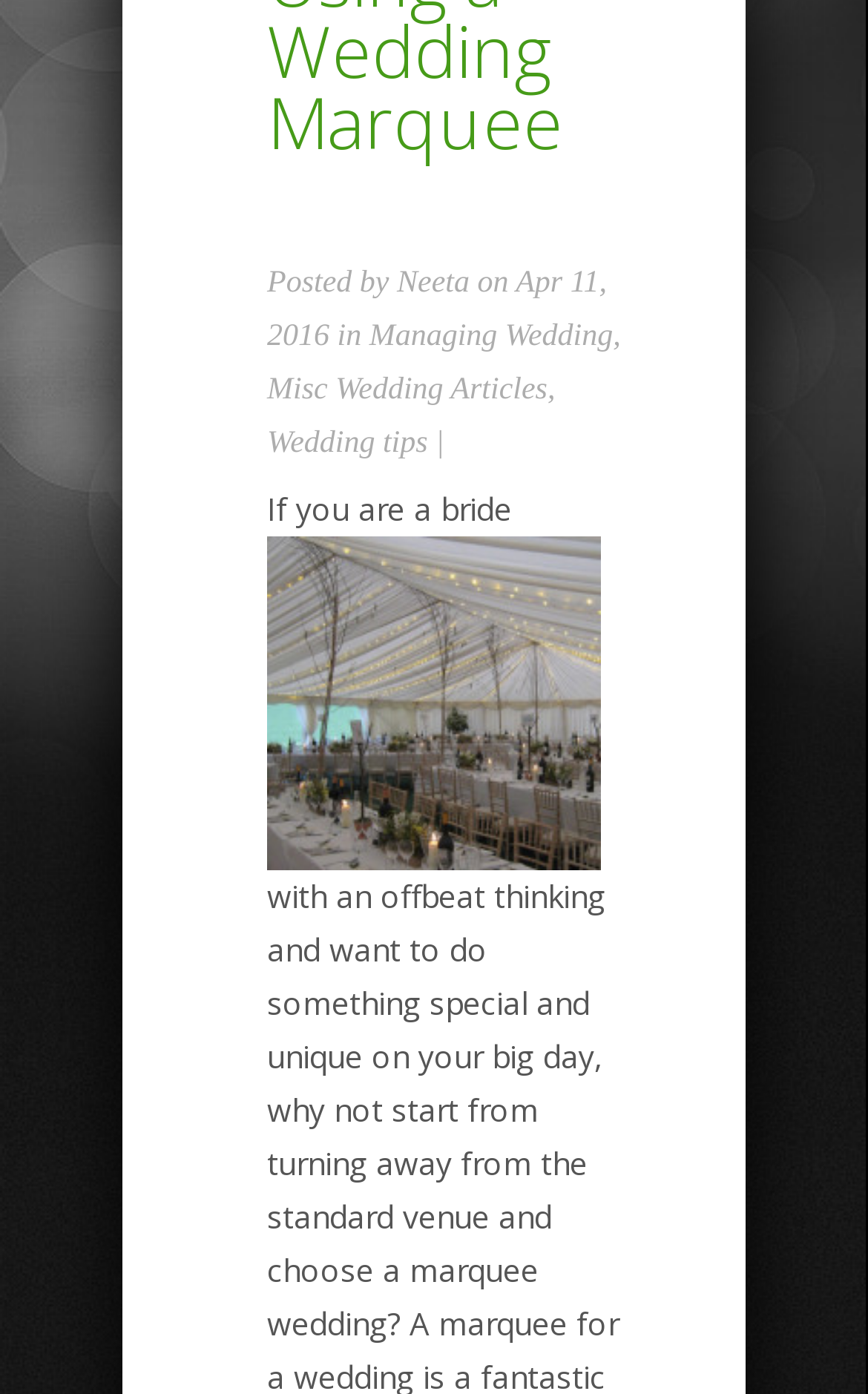Given the webpage screenshot, identify the bounding box of the UI element that matches this description: "Managing Wedding".

[0.425, 0.23, 0.706, 0.254]